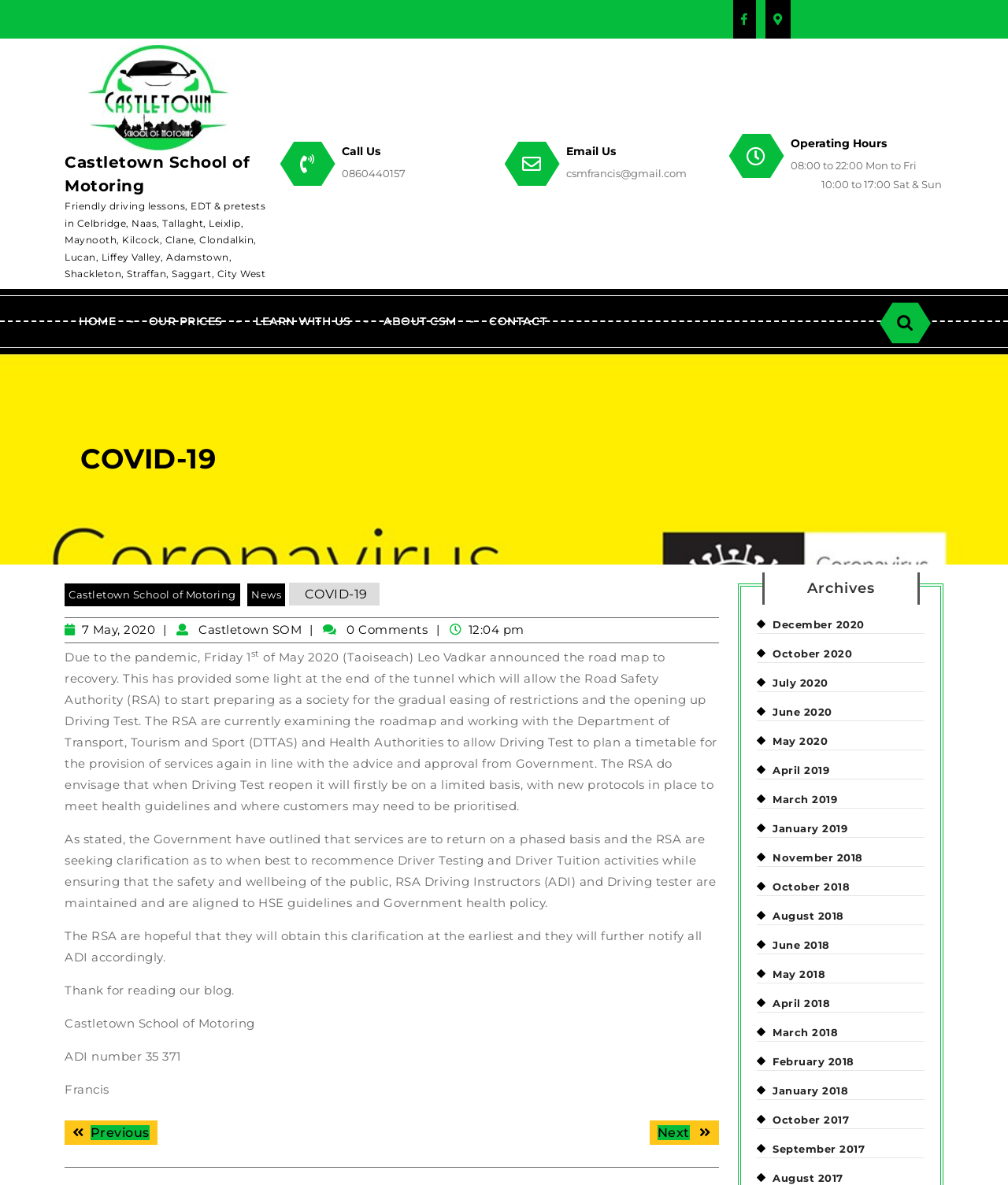Provide a single word or phrase answer to the question: 
What is the name of the school?

Castletown School of Motoring